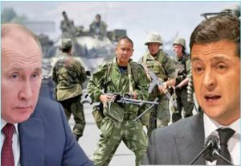Using the information in the image, could you please answer the following question in detail:
What is the background of the image?

In the background, armed soldiers are seen positioned in a formation, serving as a stark reminder of the military tensions and conflicts that have unfolded.